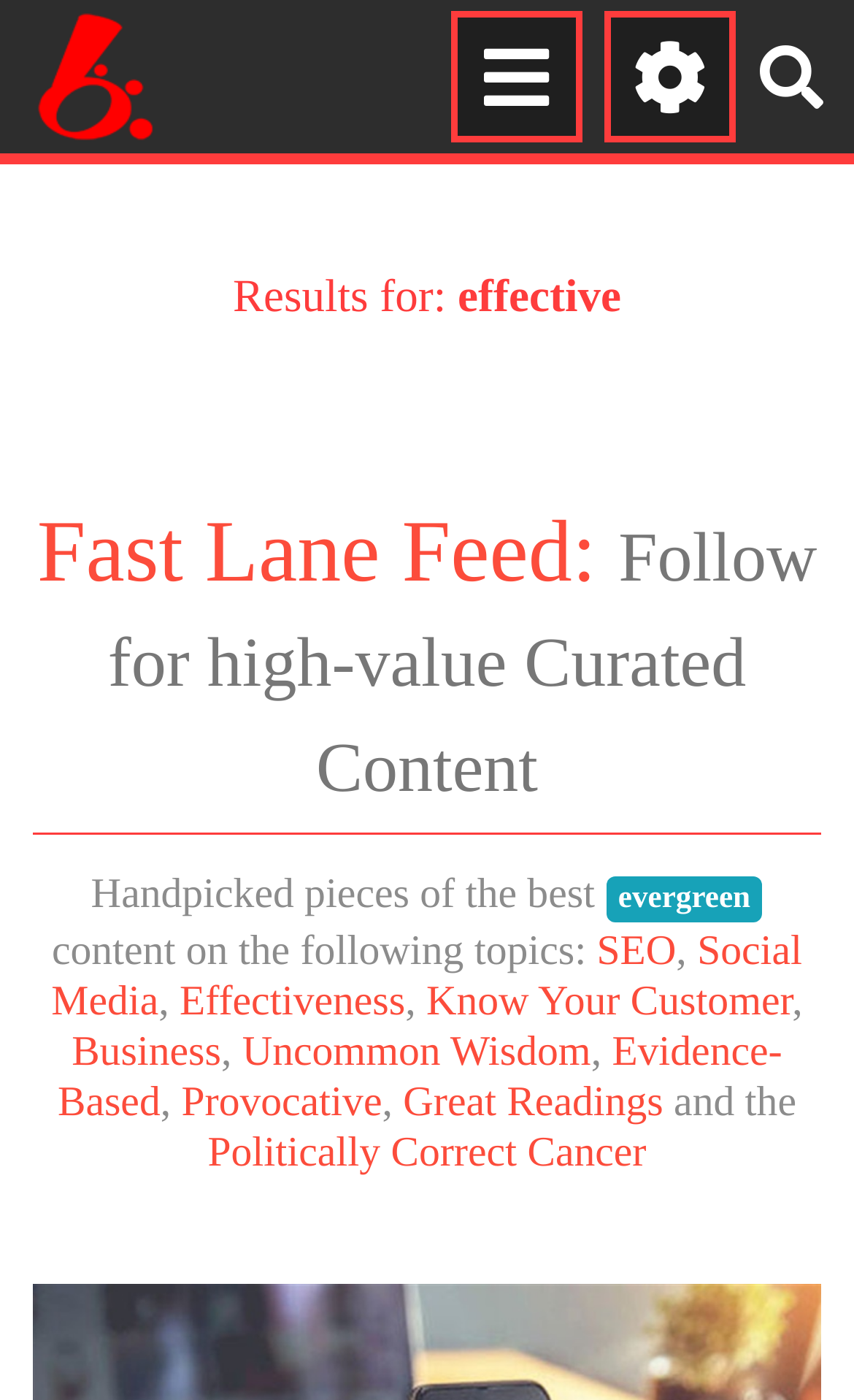Answer the question in one word or a short phrase:
What topics are curated on this webpage?

SEO, Social Media, Effectiveness, etc.